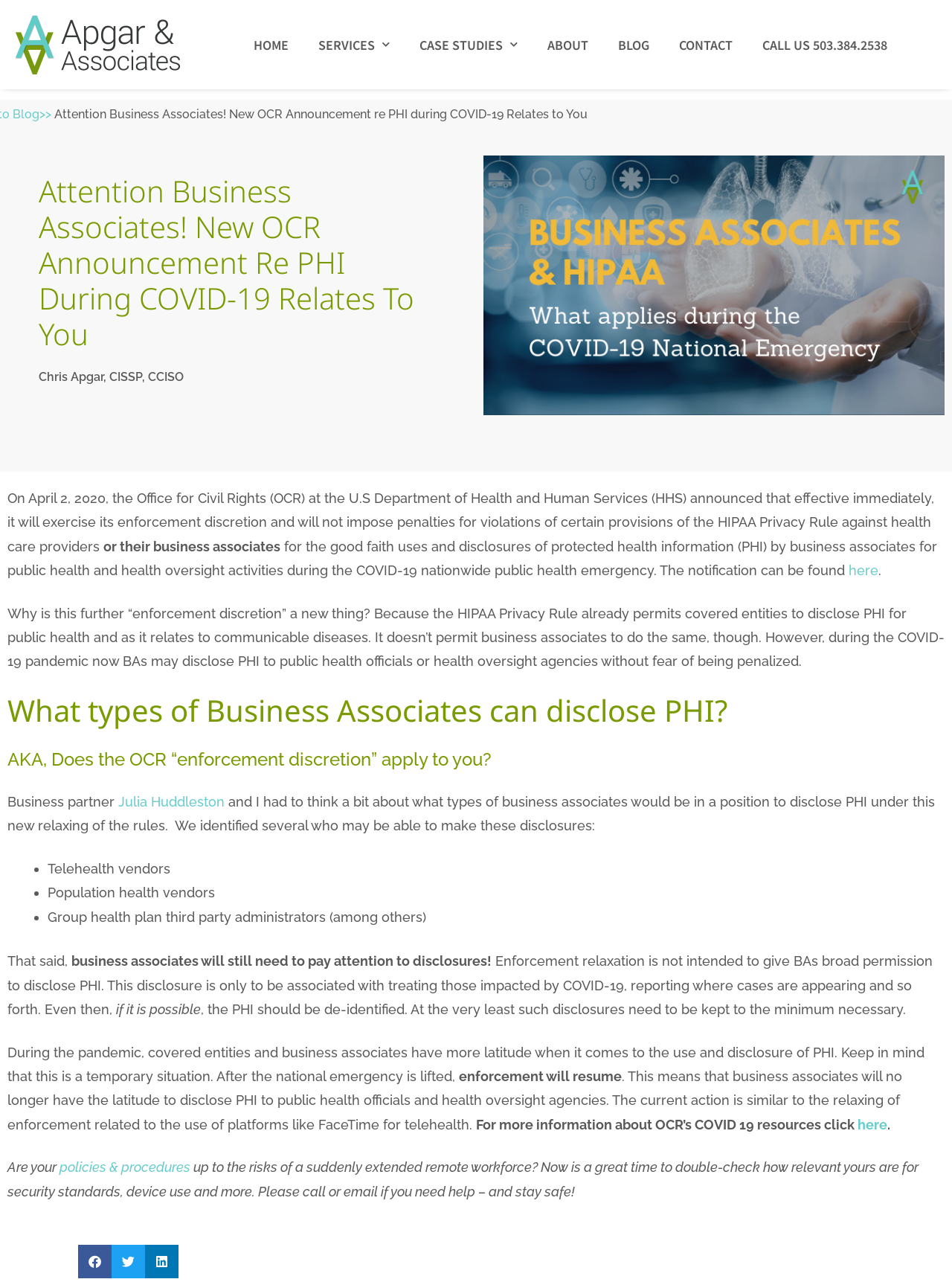Respond to the question below with a single word or phrase:
What is the company name?

Apgar and Associates